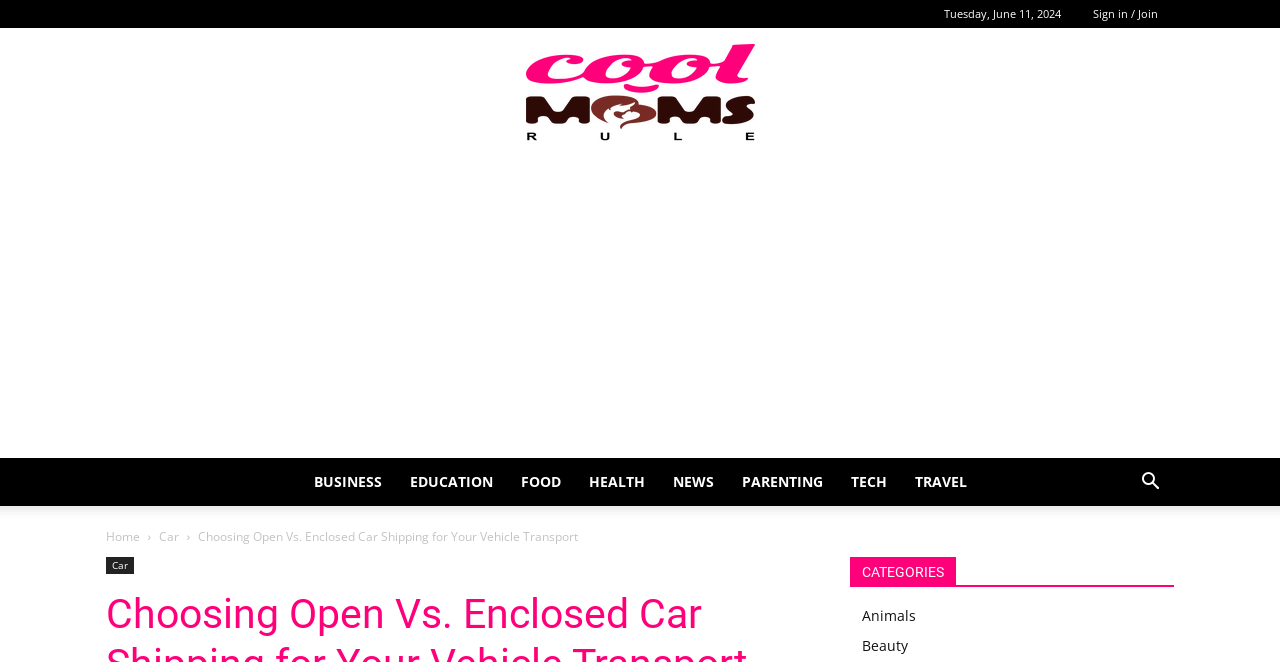Answer the question in a single word or phrase:
What is the date displayed on the webpage?

Tuesday, June 11, 2024